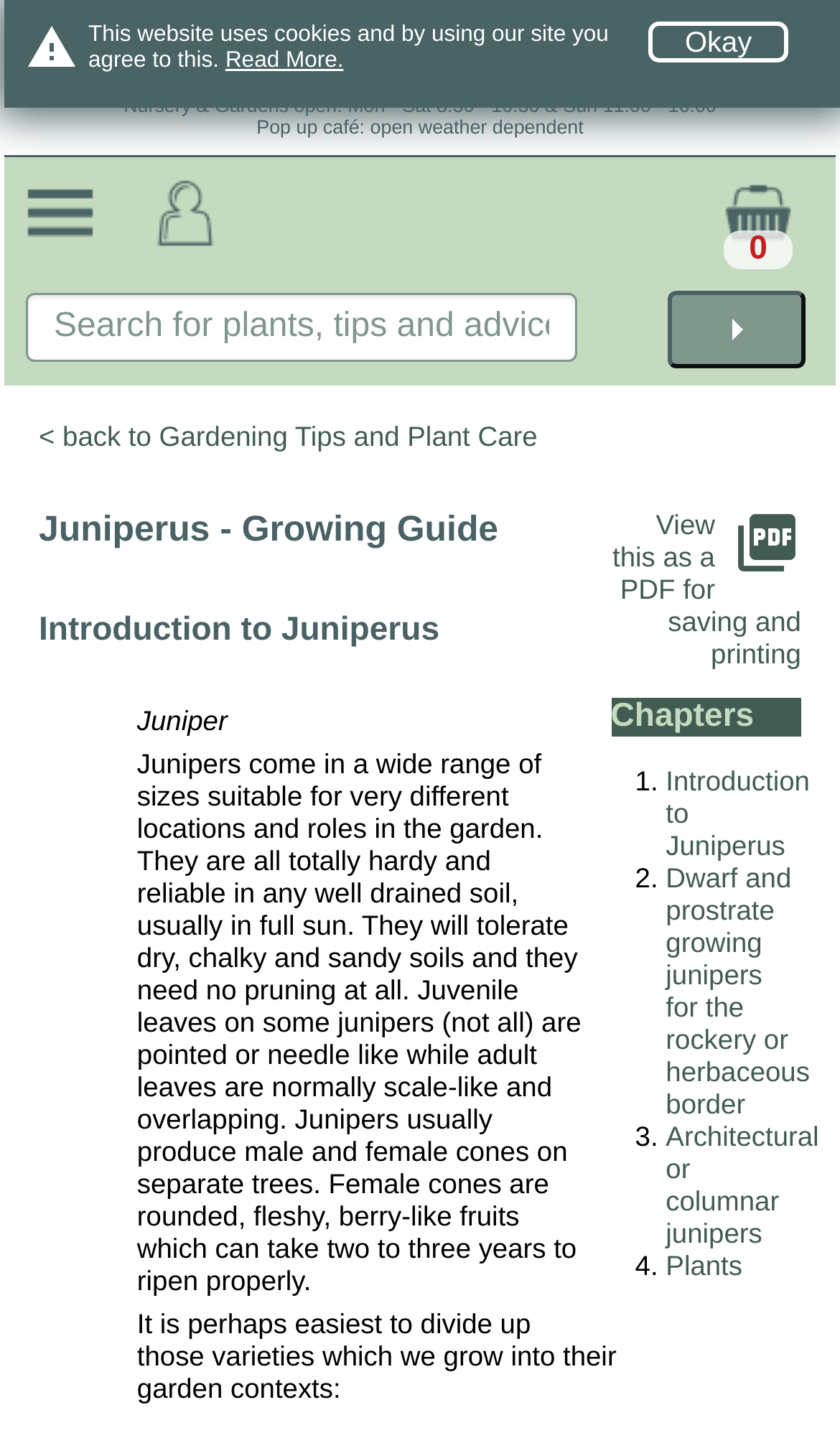From the webpage screenshot, predict the bounding box of the UI element that matches this description: "My Burncoose".

[0.179, 0.125, 0.303, 0.173]